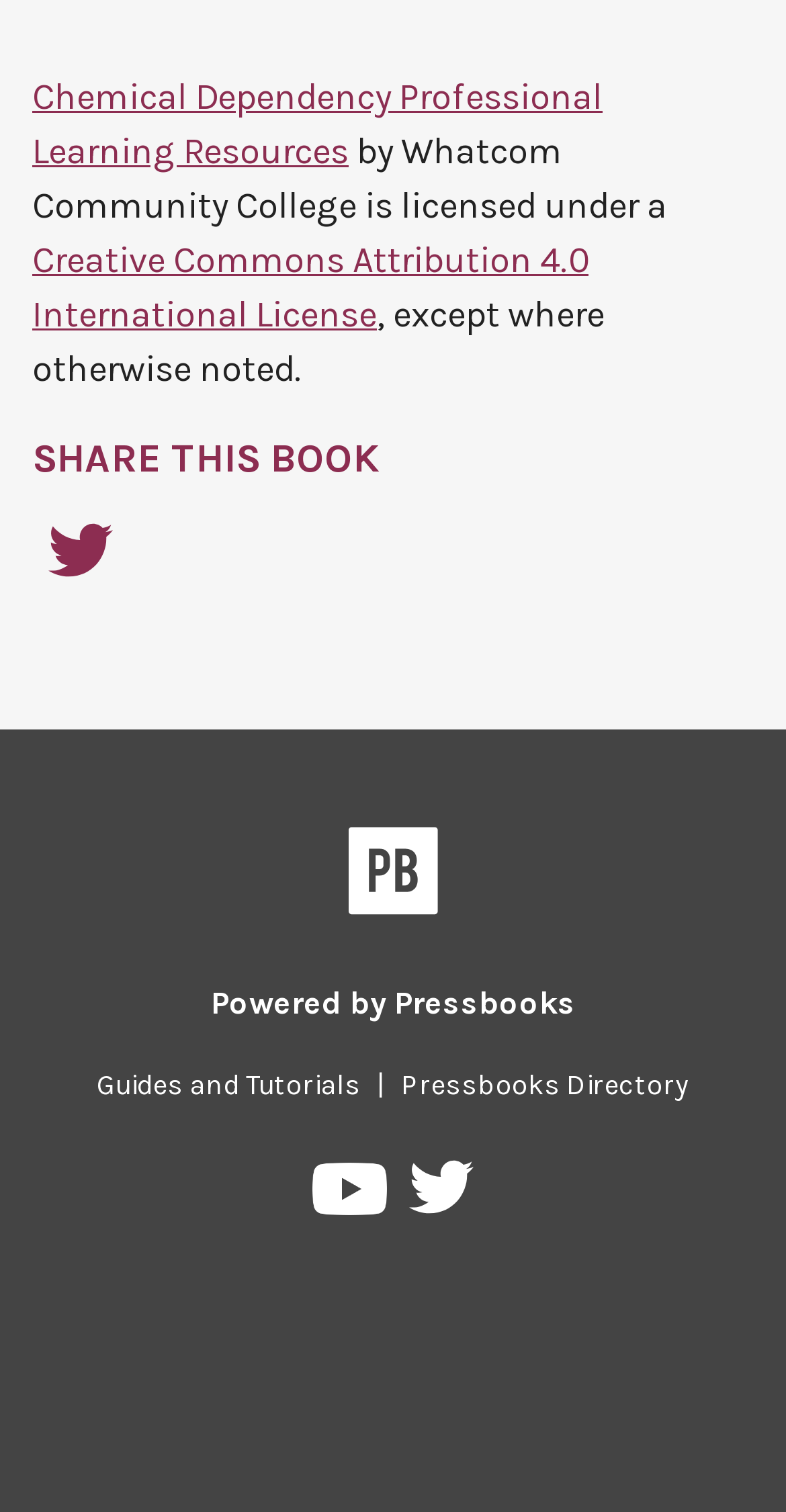Determine the bounding box coordinates of the clickable element to achieve the following action: 'Watch Pressbooks on YouTube'. Provide the coordinates as four float values between 0 and 1, formatted as [left, top, right, bottom].

[0.398, 0.769, 0.499, 0.816]